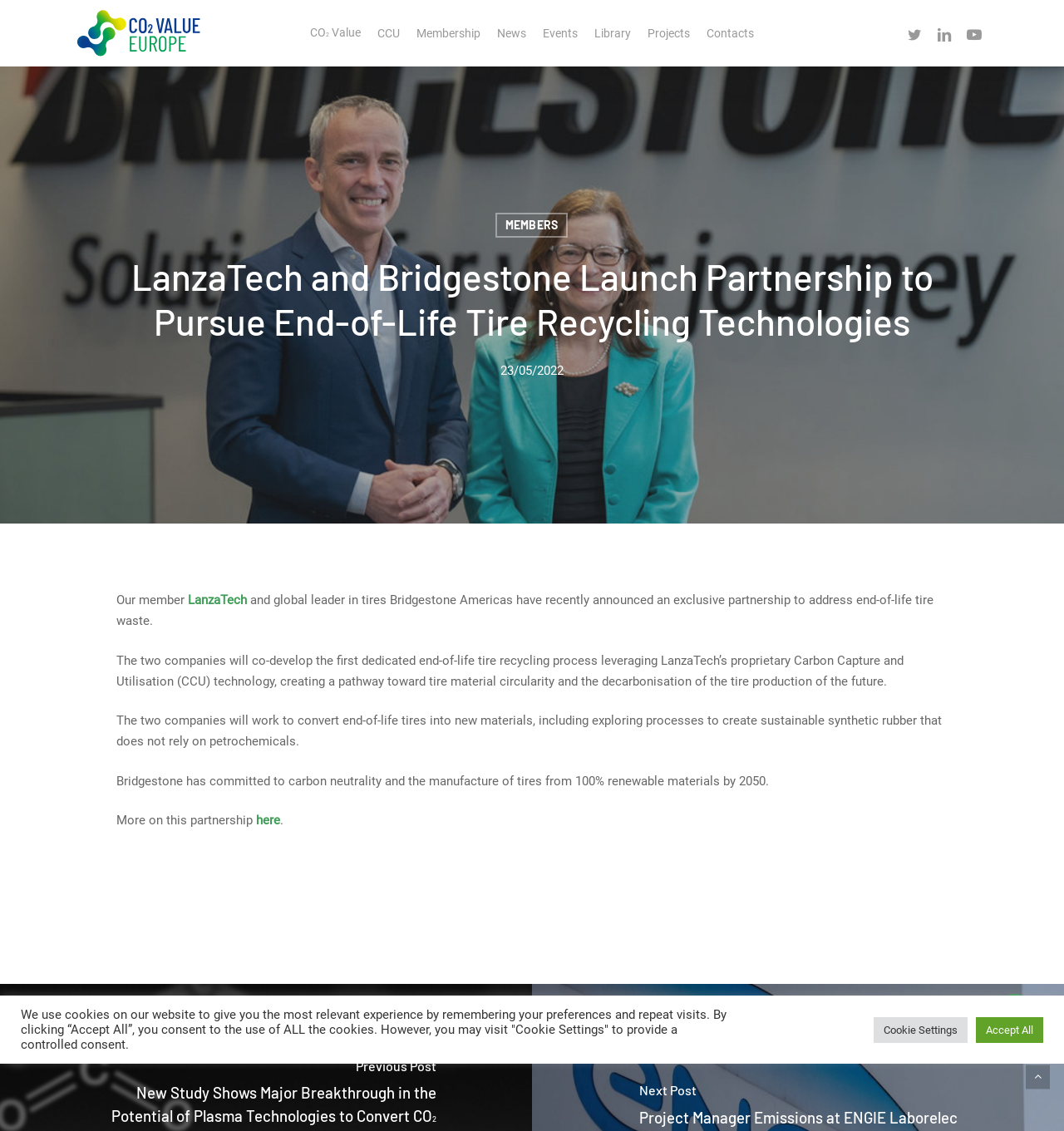What is the purpose of the partnership between LanzaTech and Bridgestone?
Based on the image, answer the question with a single word or brief phrase.

Address end-of-life tire waste